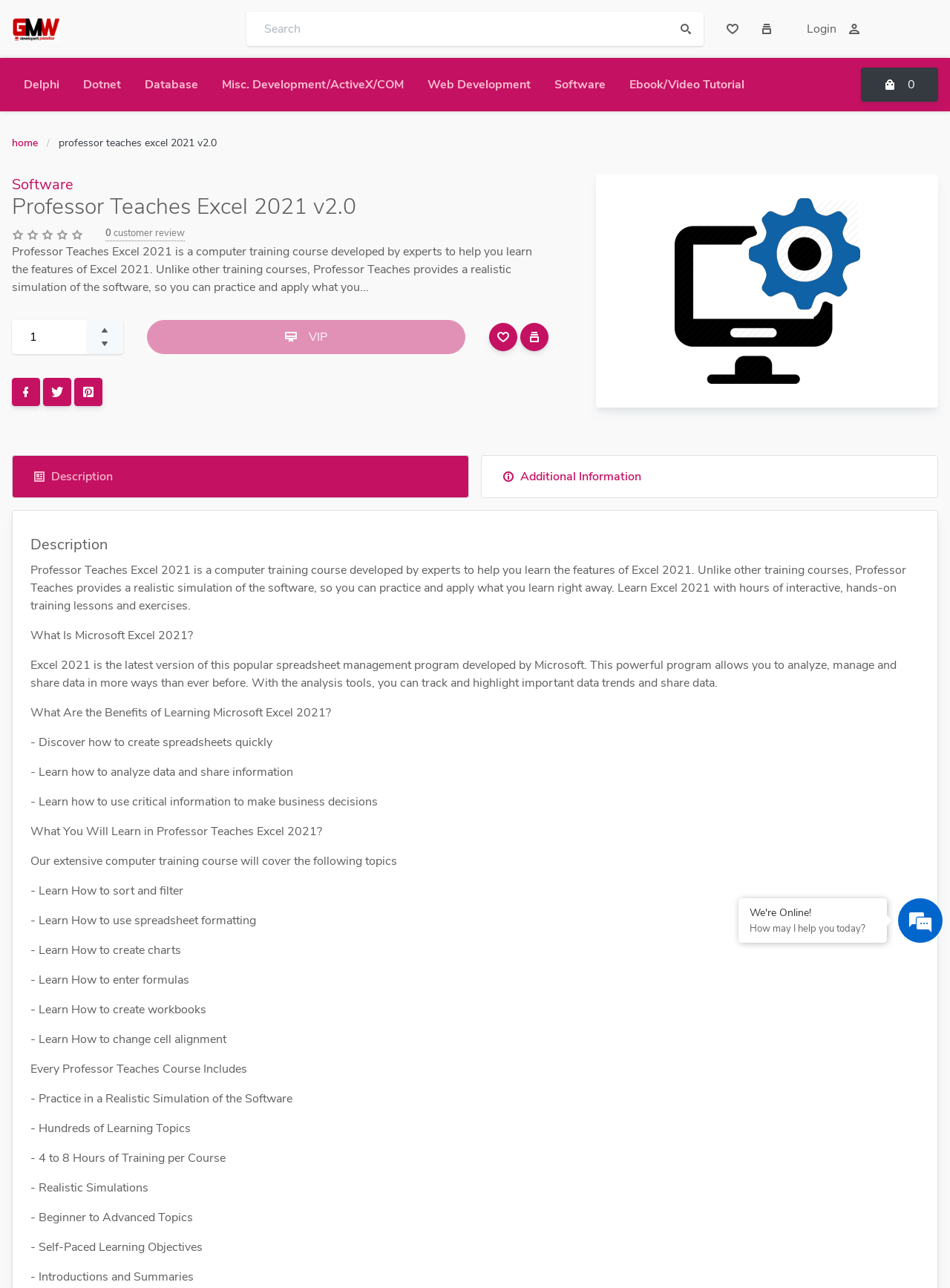Locate the bounding box coordinates of the clickable region to complete the following instruction: "Search for something."

[0.259, 0.009, 0.703, 0.036]